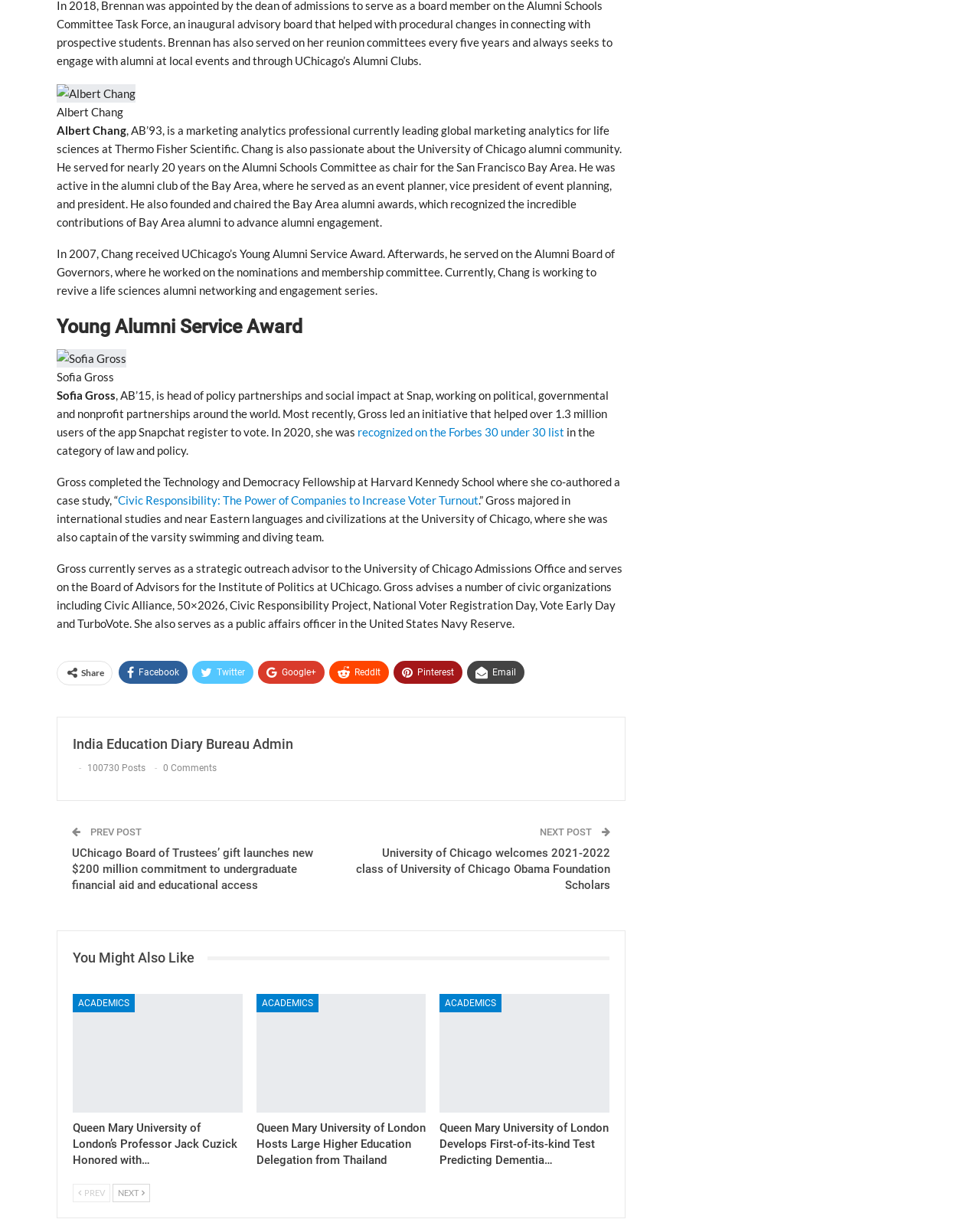Given the element description, predict the bounding box coordinates in the format (top-left x, top-left y, bottom-right x, bottom-right y), using floating point numbers between 0 and 1: India Education Diary Bureau Admin

[0.074, 0.599, 0.299, 0.612]